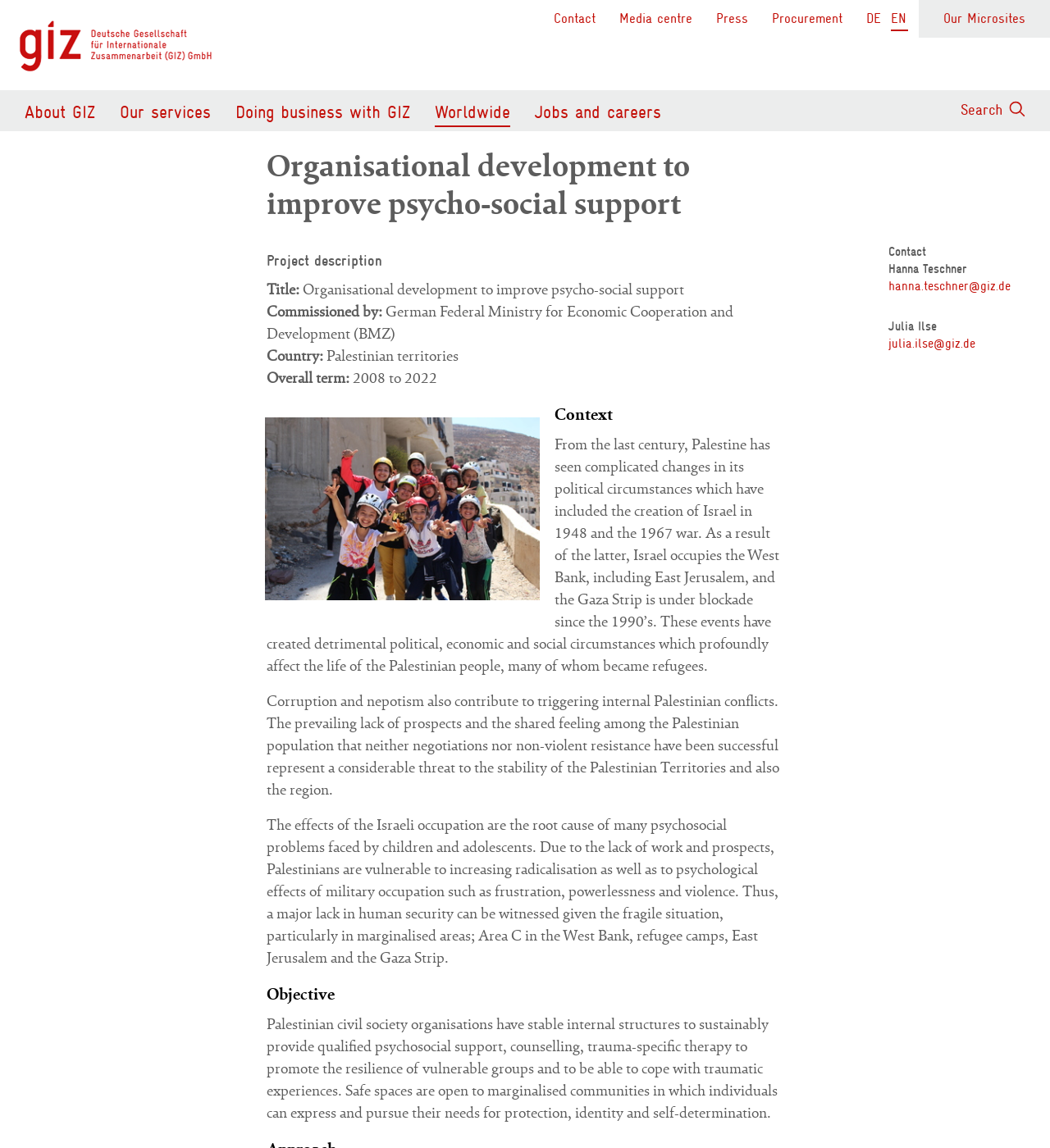Please find the bounding box coordinates of the element that must be clicked to perform the given instruction: "Click the 'hanna.teschner@giz.de' email link". The coordinates should be four float numbers from 0 to 1, i.e., [left, top, right, bottom].

[0.846, 0.243, 0.963, 0.256]